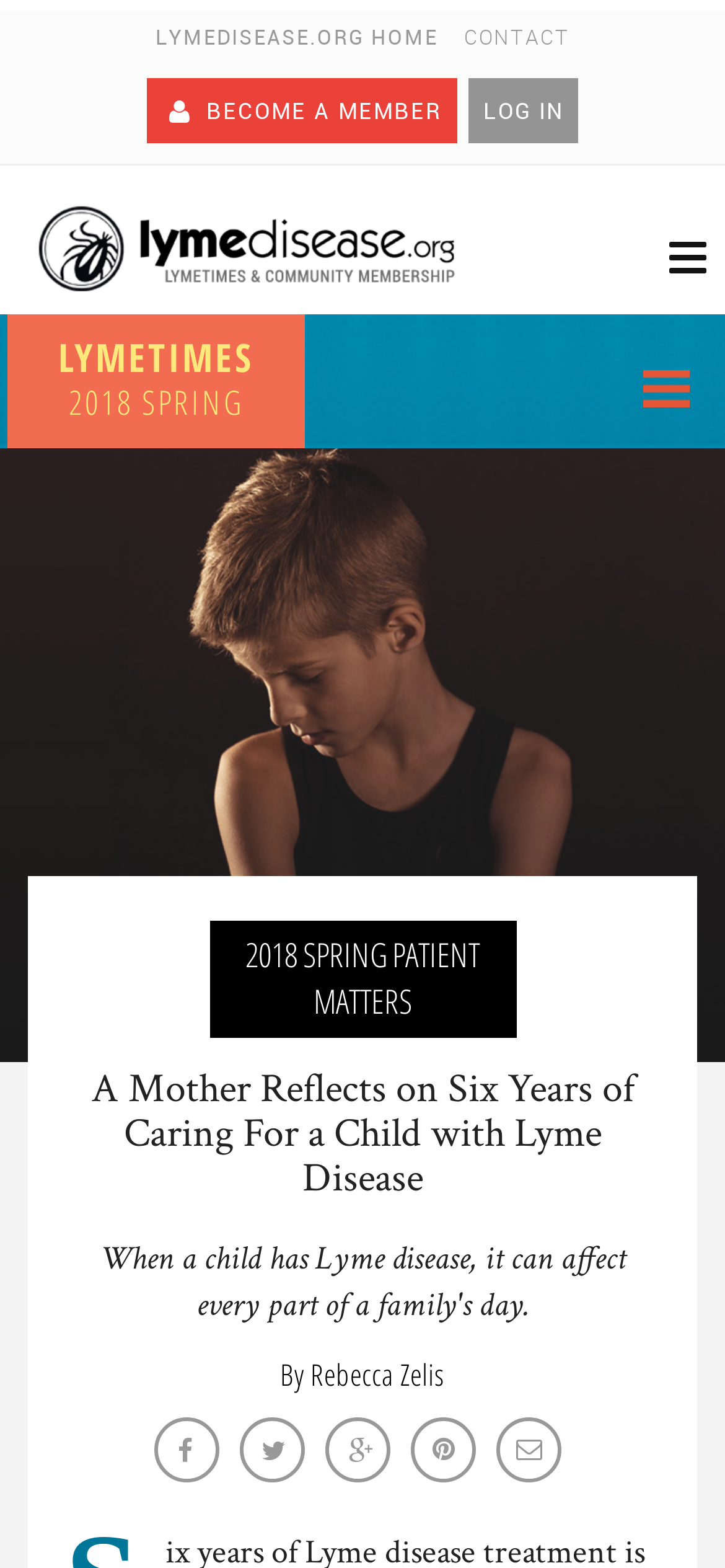Please provide the bounding box coordinates for the element that needs to be clicked to perform the following instruction: "read the article". The coordinates should be given as four float numbers between 0 and 1, i.e., [left, top, right, bottom].

[0.09, 0.587, 0.91, 0.961]